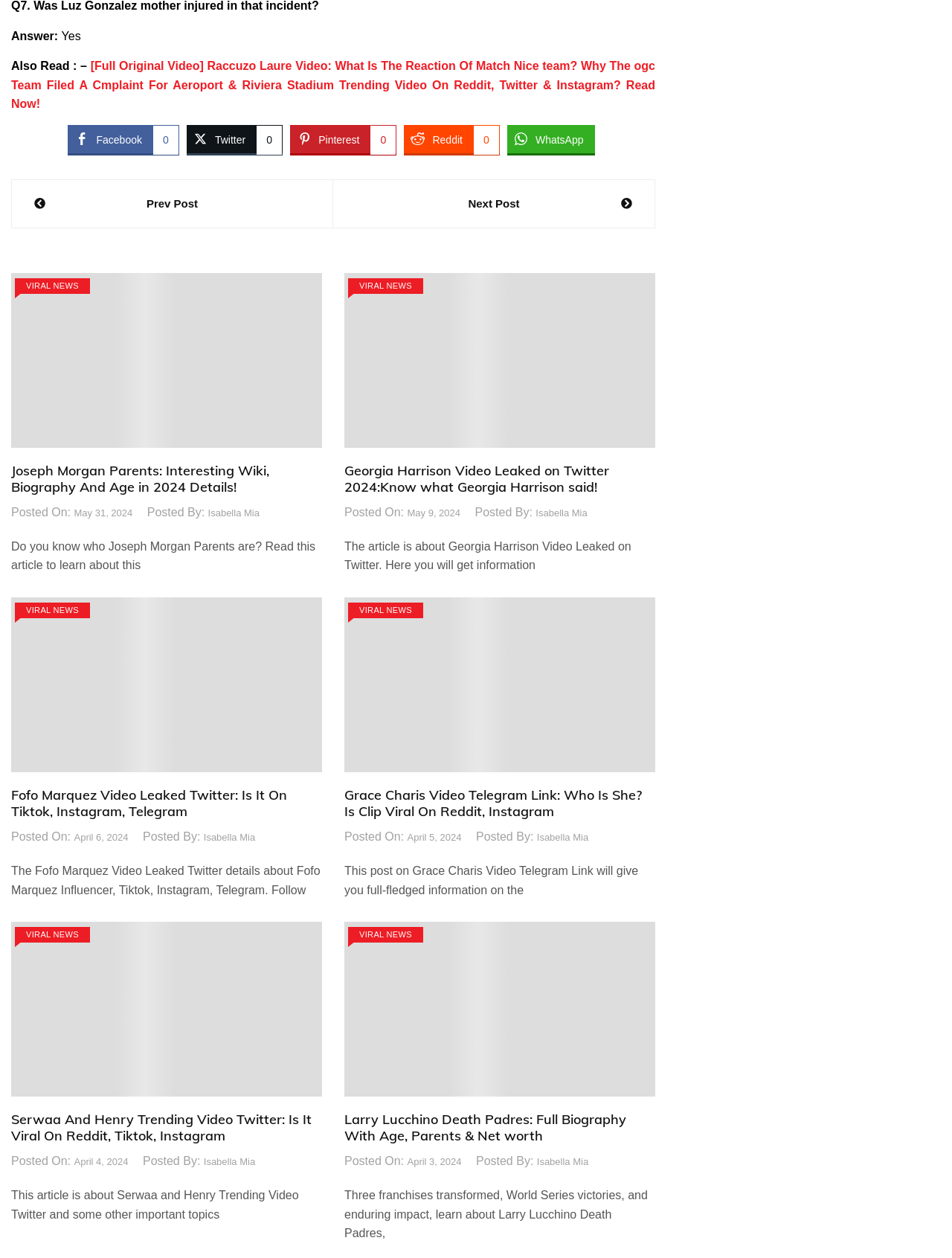Provide the bounding box coordinates of the UI element this sentence describes: "Pinterest0".

[0.305, 0.099, 0.417, 0.122]